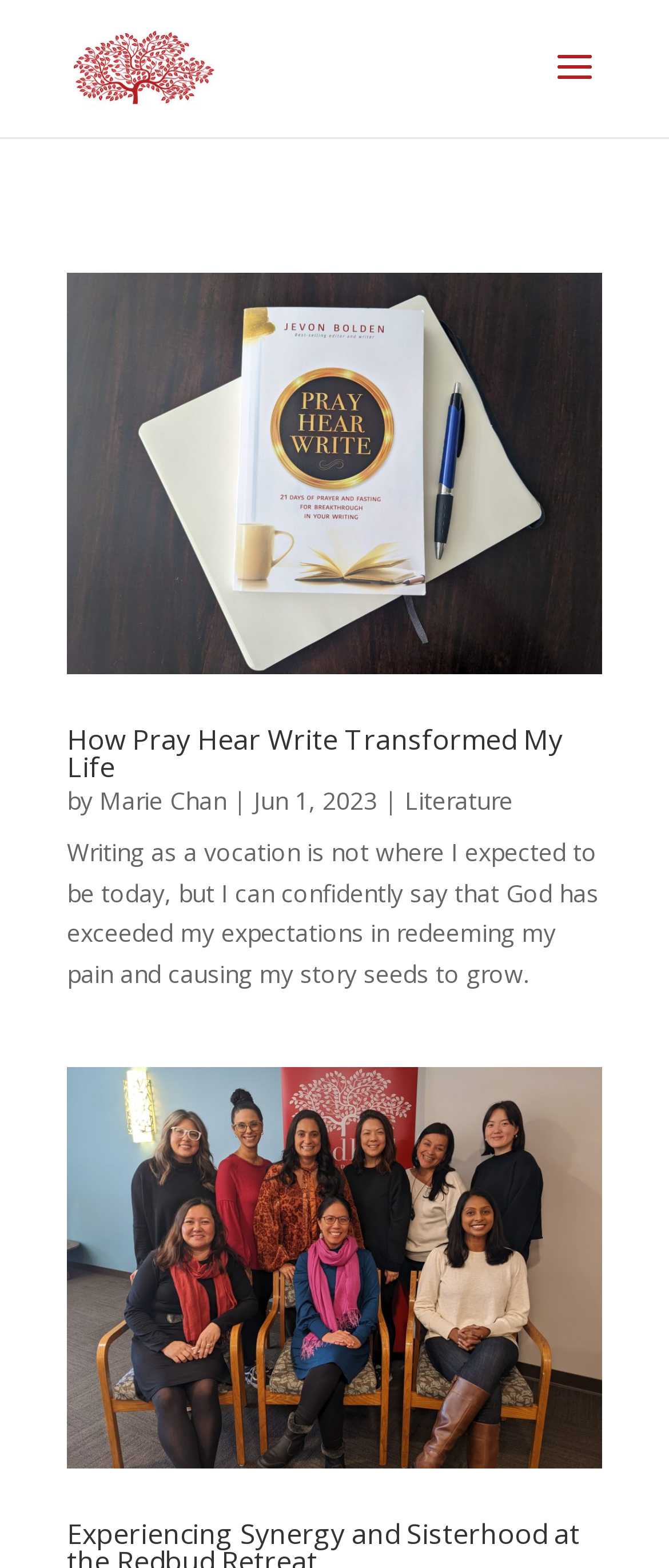Please provide a detailed answer to the question below by examining the image:
How many articles are on this page?

I counted the number of article elements on the page, which are [283] and [299]. Each of these elements contains a heading, link, and text, indicating that they are separate articles.